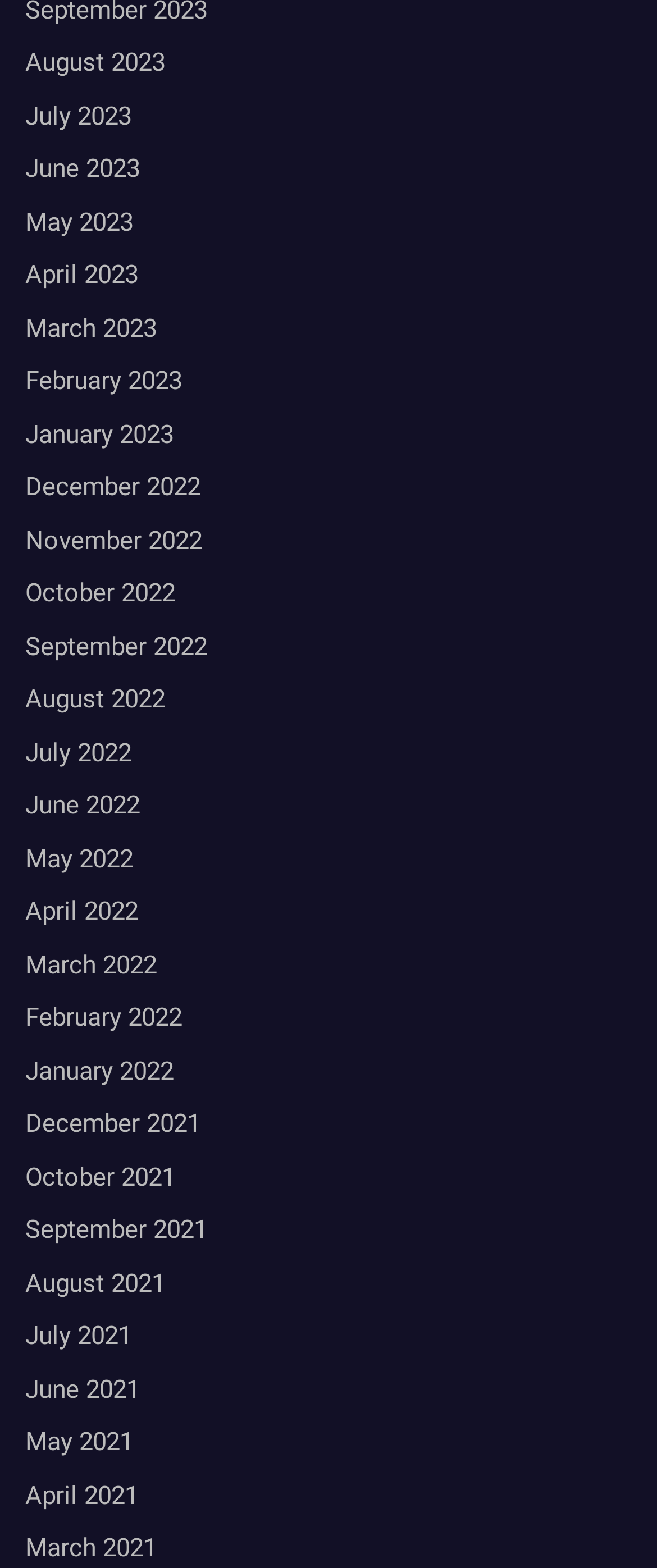Given the webpage screenshot, identify the bounding box of the UI element that matches this description: "June 2021".

[0.038, 0.876, 0.213, 0.895]